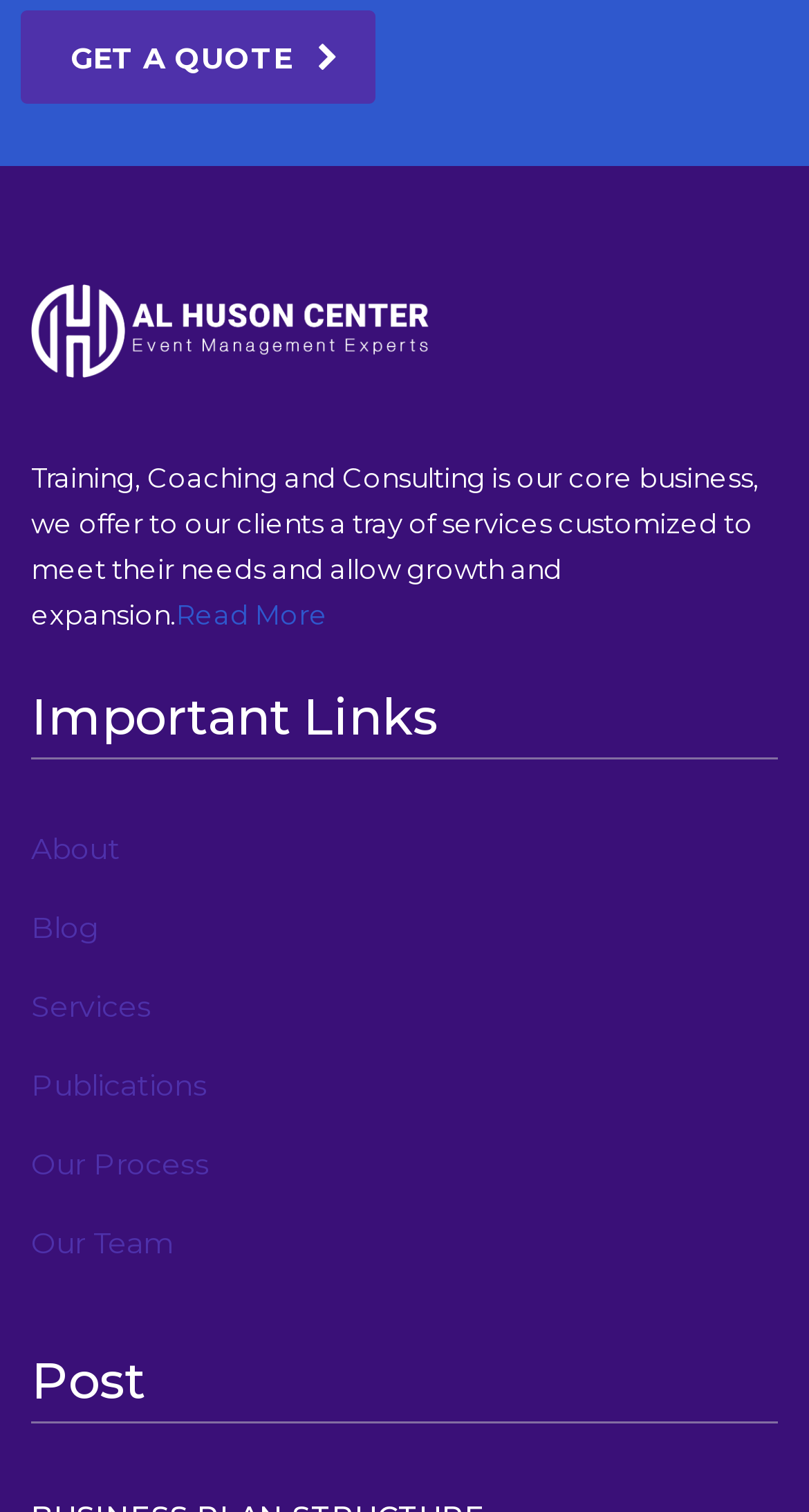Use one word or a short phrase to answer the question provided: 
What is the purpose of the 'Get a Quote' link?

To get a quote